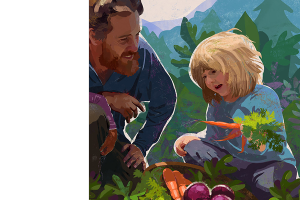Provide a one-word or short-phrase response to the question:
What is the child holding?

A carrot